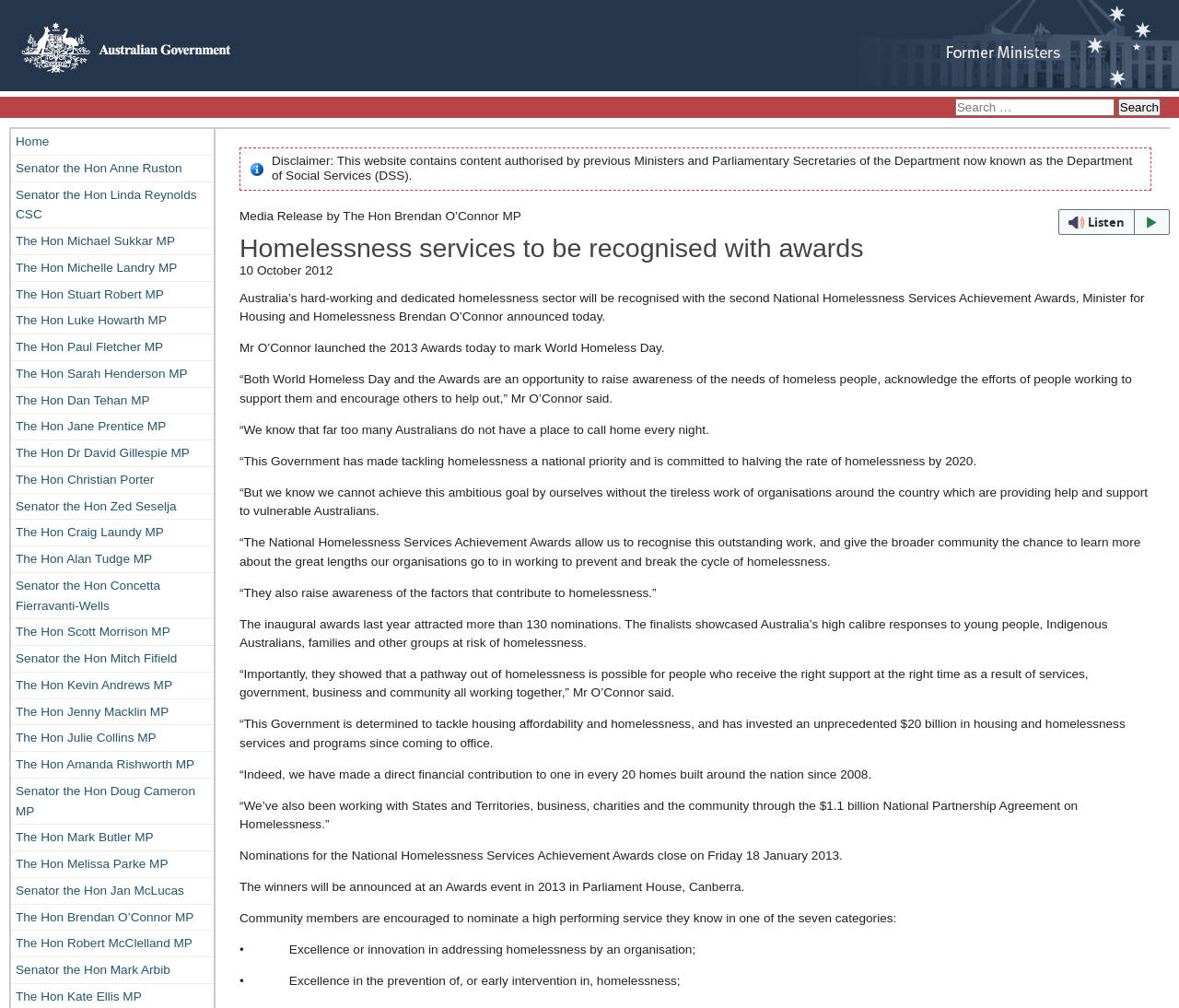How many categories are there for nominations in the National Homelessness Services Achievement Awards?
Based on the visual content, answer with a single word or a brief phrase.

Seven